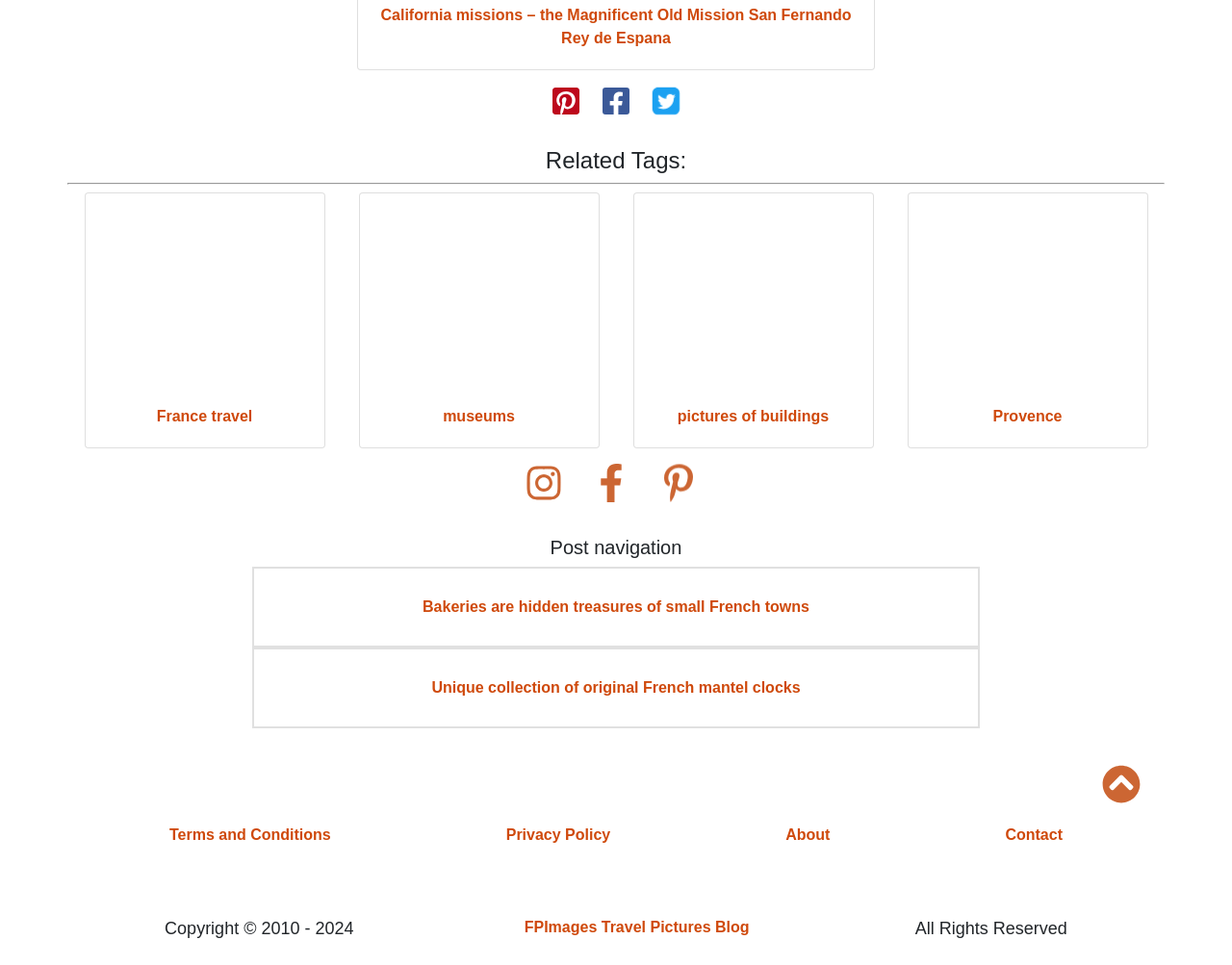Please identify the bounding box coordinates of the element that needs to be clicked to execute the following command: "Visit Facebook page". Provide the bounding box using four float numbers between 0 and 1, formatted as [left, top, right, bottom].

None